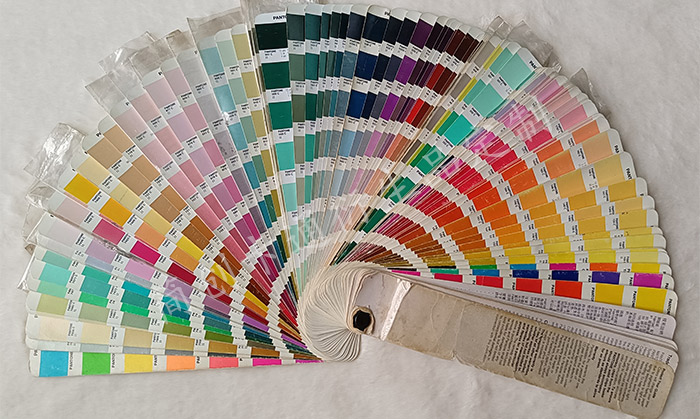What type of tones are included in the Pantone color palette?
Identify the answer in the screenshot and reply with a single word or phrase.

Soft pastels to deep, rich tones